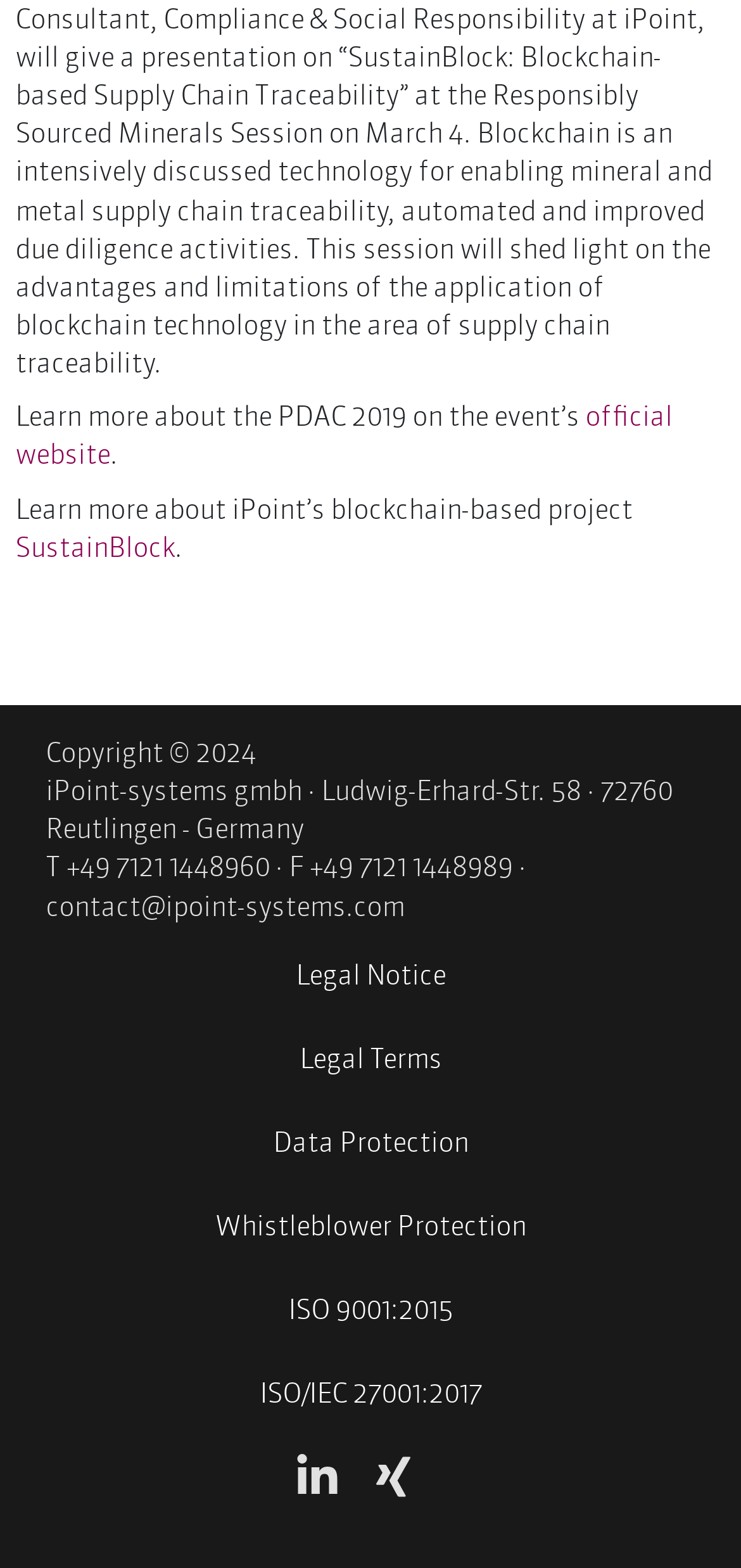Please find the bounding box coordinates of the element that you should click to achieve the following instruction: "Learn more about the PDAC 2019". The coordinates should be presented as four float numbers between 0 and 1: [left, top, right, bottom].

[0.021, 0.259, 0.79, 0.275]